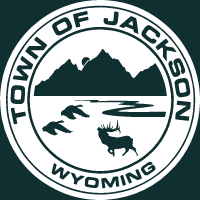Answer the following in one word or a short phrase: 
What is represented by the silhouettes of flying birds?

Freedom and wildlife